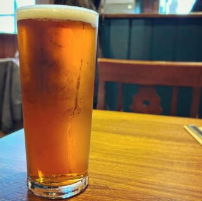Give an elaborate caption for the image.

A refreshing pint of amber craft beer is showcased in this image, featuring a light frothy head atop a clear, golden-brown body. The glass is resting on a polished wooden table, emphasizing its vibrant color and clarity. The backdrop hints at a cozy interior with a wooden bench or chair in view. This image is associated with Isle of Skye Brewing Co., specifically highlighting their Skye IPA, renowned for its hoppy flavor and aromatic profile, making it a favorite among craft beer enthusiasts.